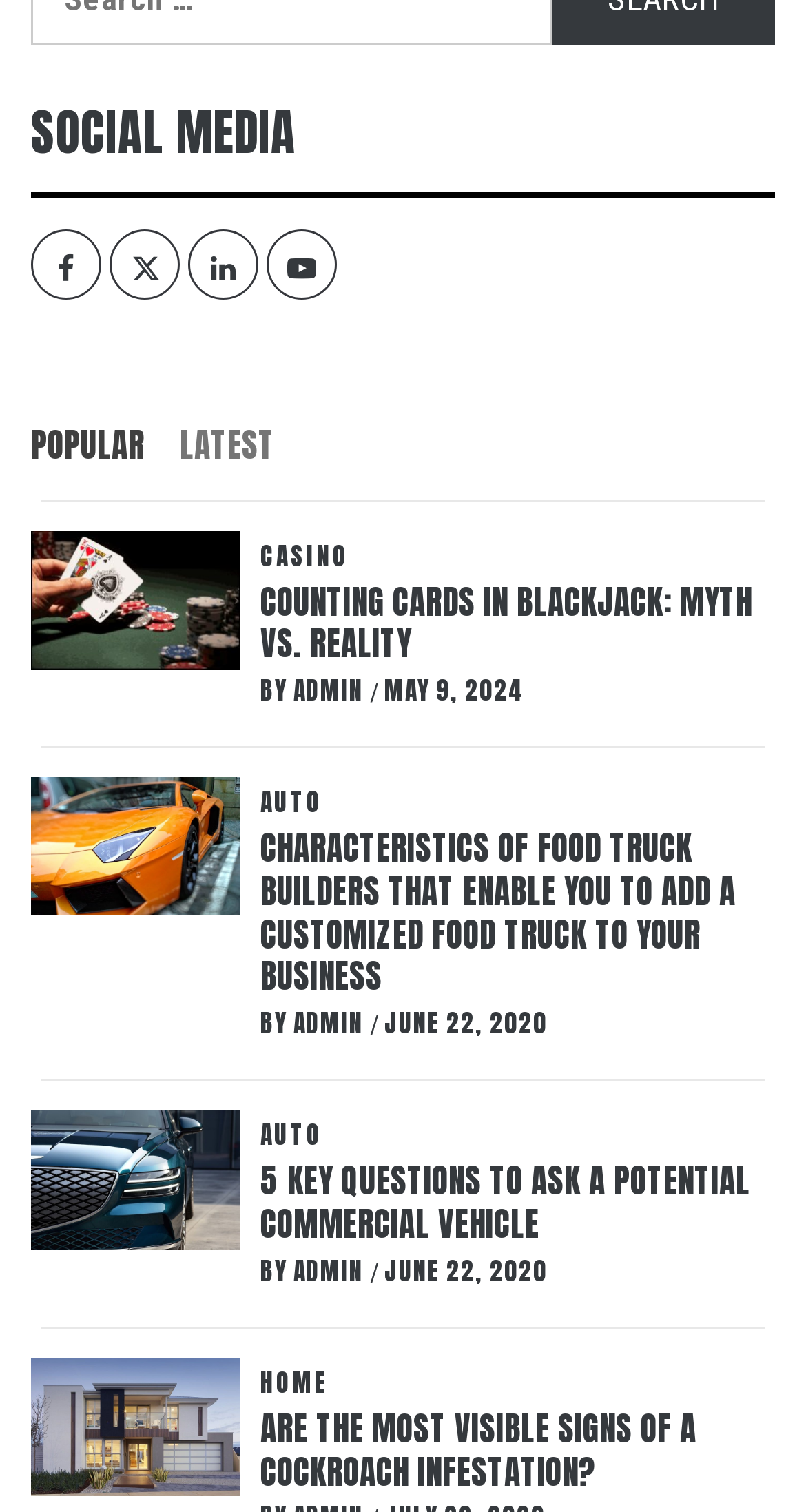What is the date of the third article?
Please provide a comprehensive answer based on the information in the image.

The third article has a date 'JUNE 22, 2020' below its heading, indicating when it was published.